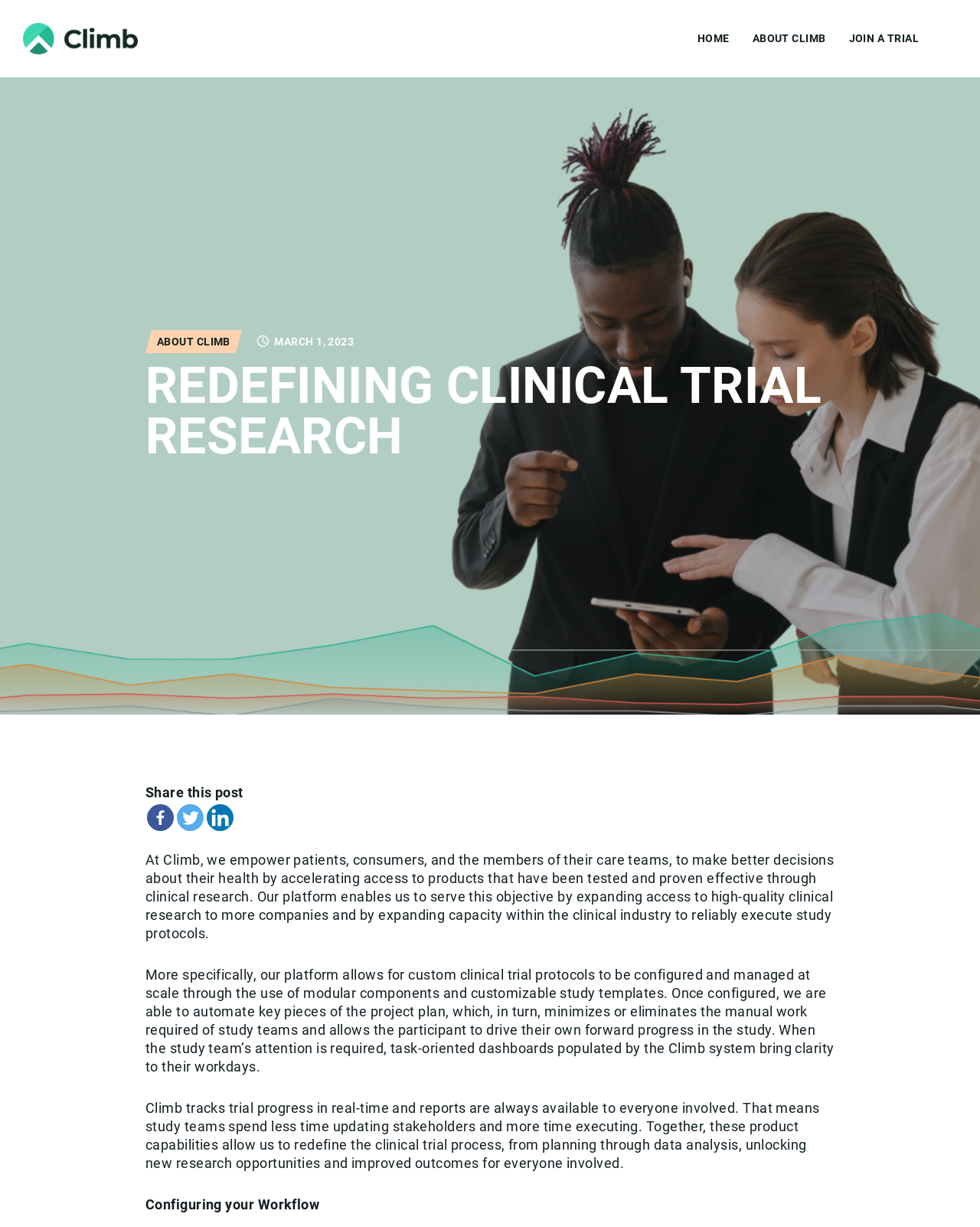Give a one-word or short phrase answer to this question: 
What is the benefit of Climb's platform for study teams?

Less time updating stakeholders